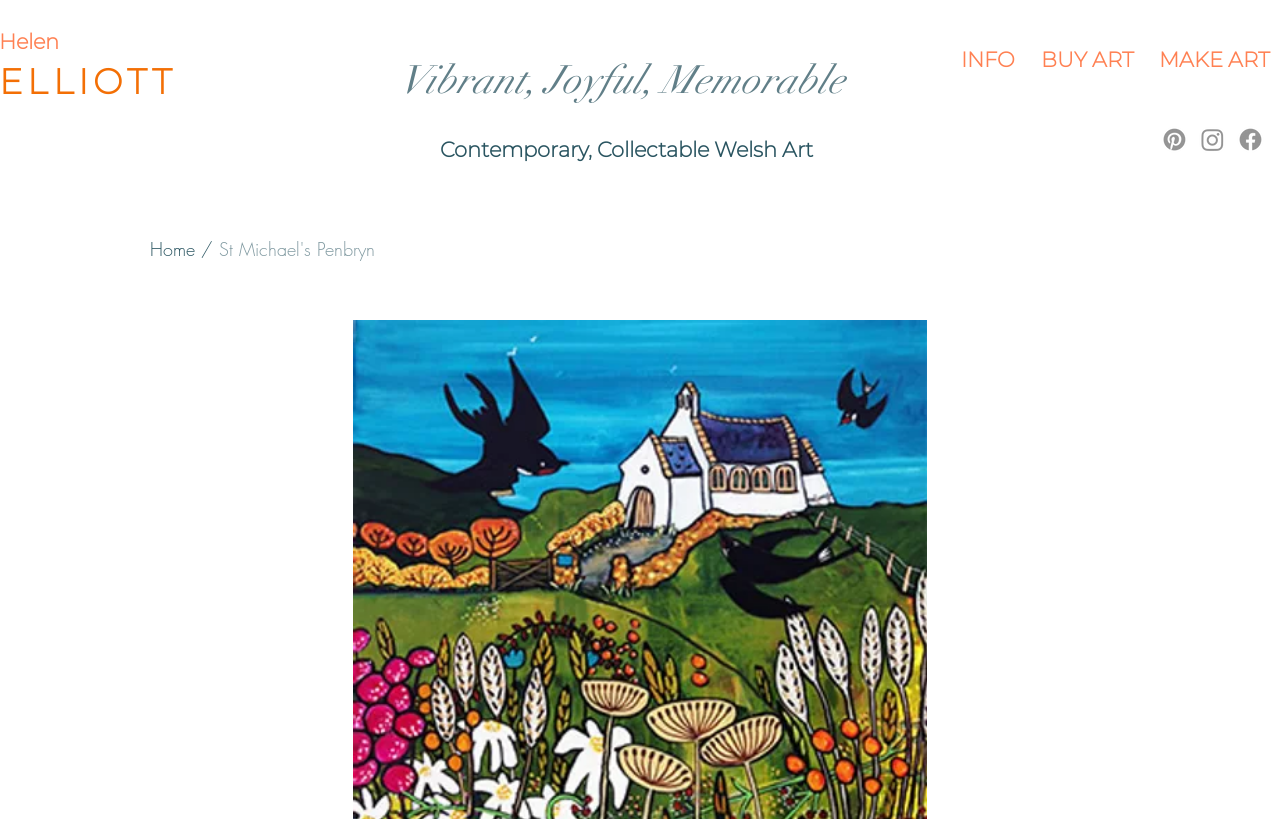Identify the bounding box coordinates for the UI element described as: "Printables Library".

None